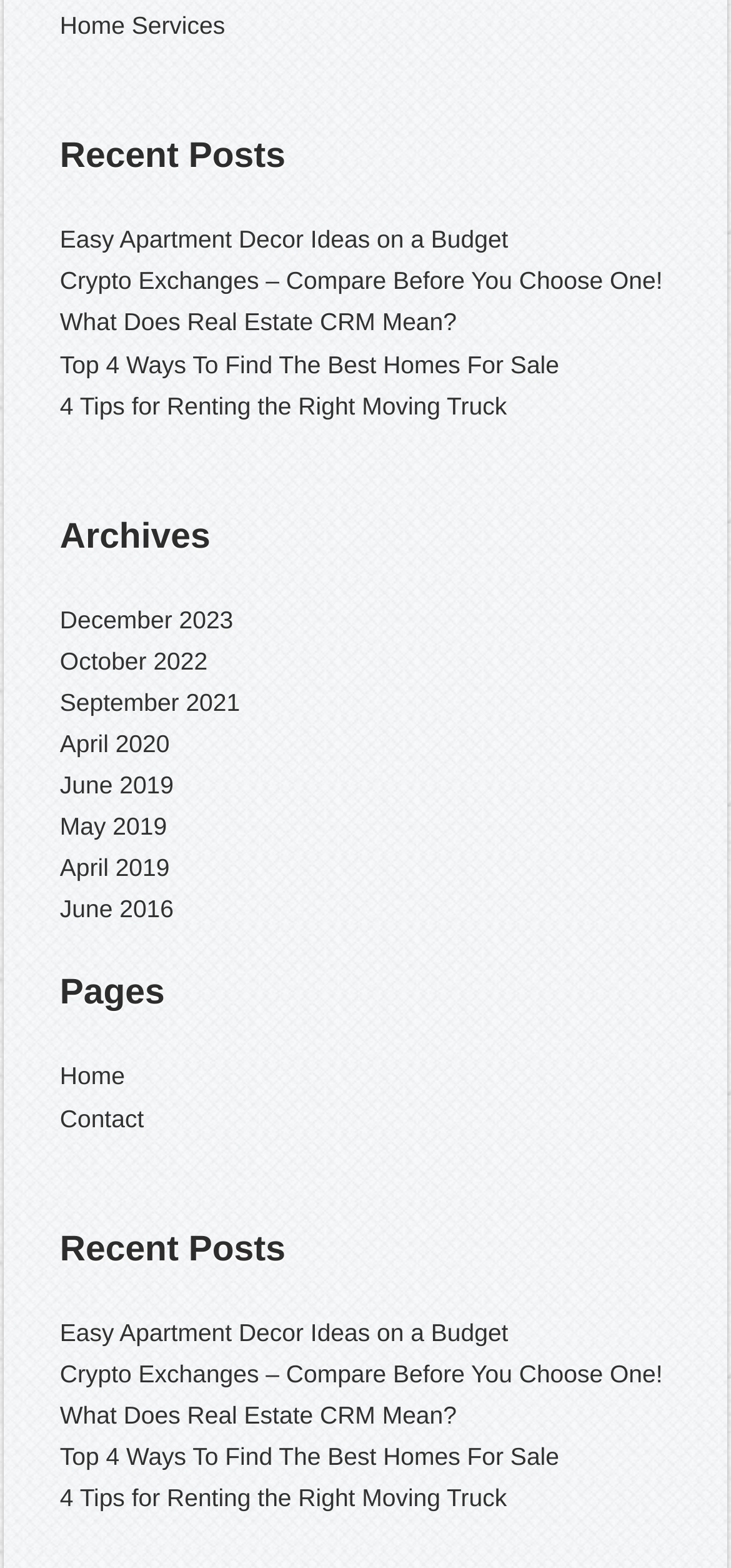Please answer the following question using a single word or phrase: 
What is the last link under 'Pages'?

Contact